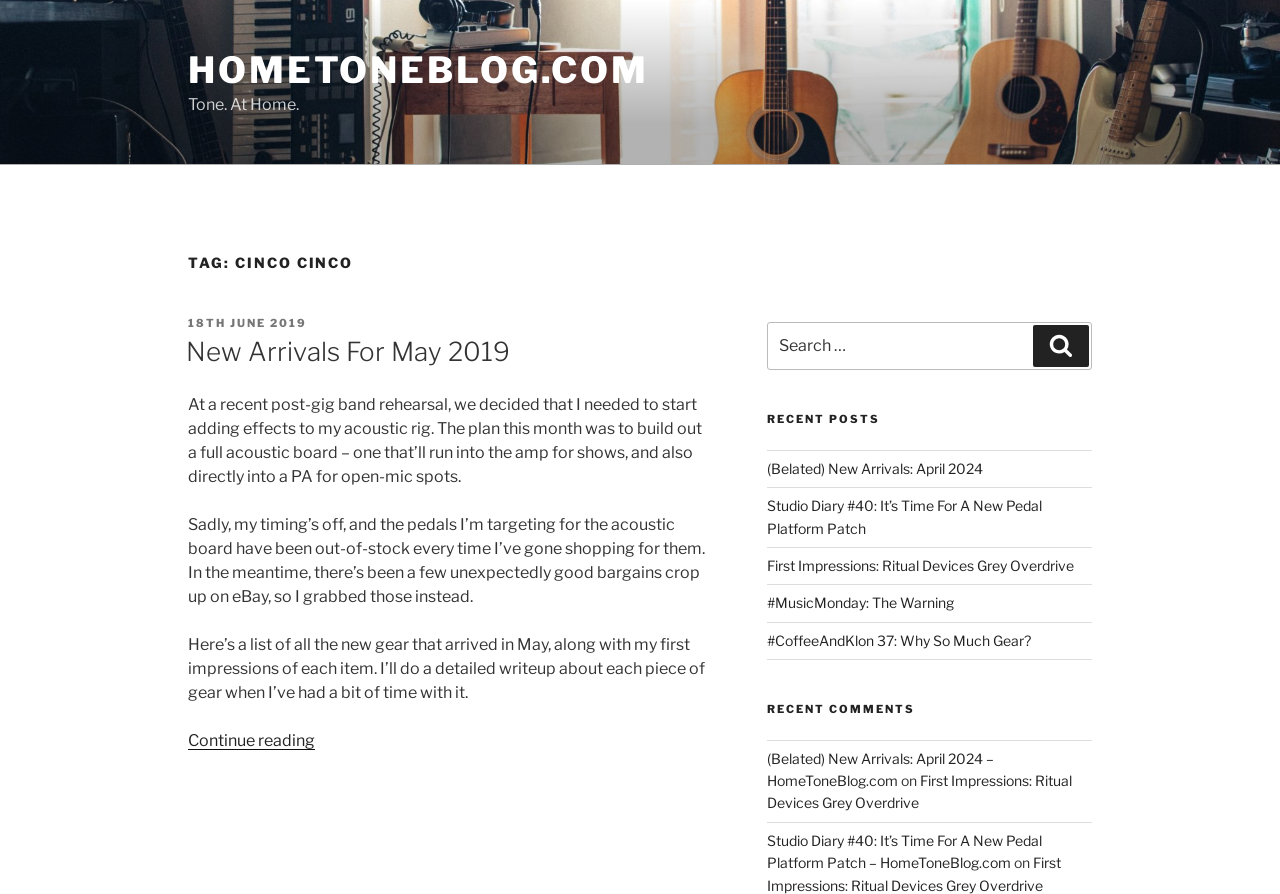Extract the top-level heading from the webpage and provide its text.

TAG: CINCO CINCO